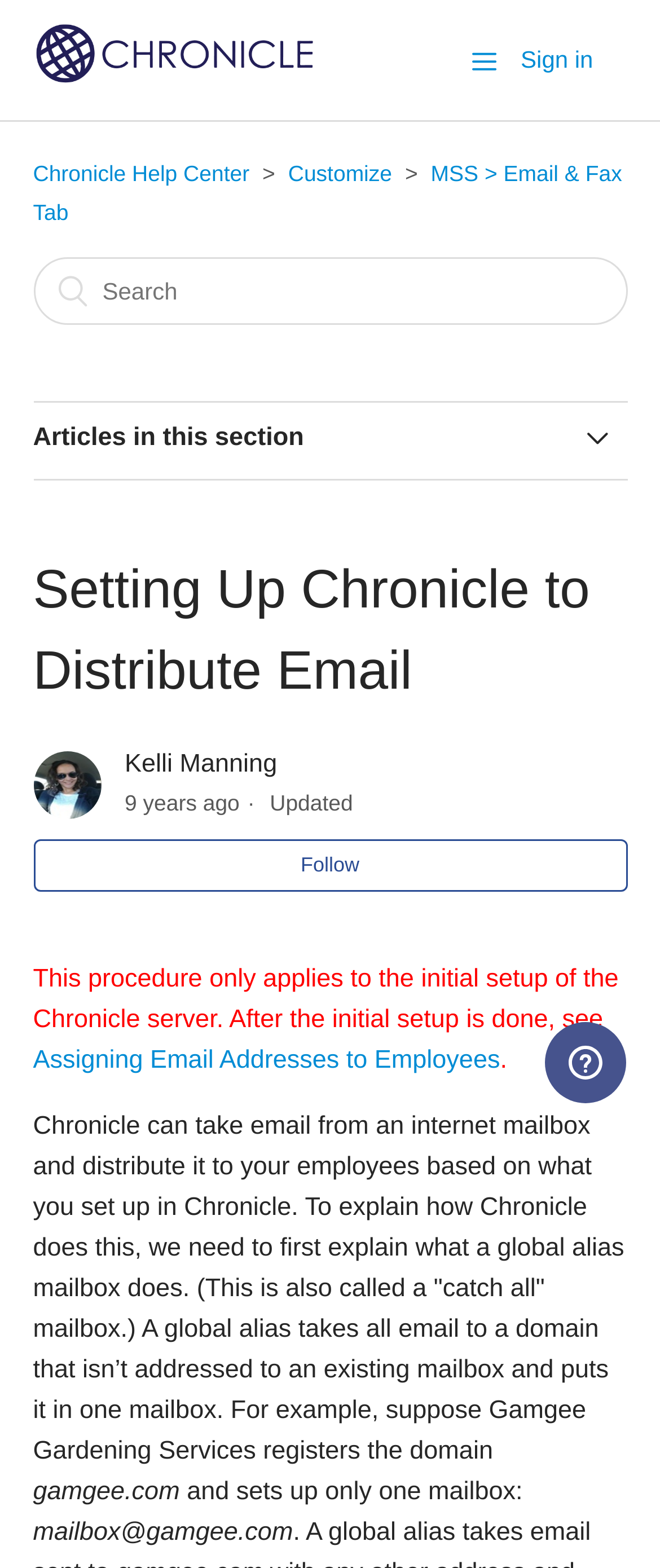Identify the bounding box of the UI element described as follows: "Send". Provide the coordinates as four float numbers in the range of 0 to 1 [left, top, right, bottom].

None